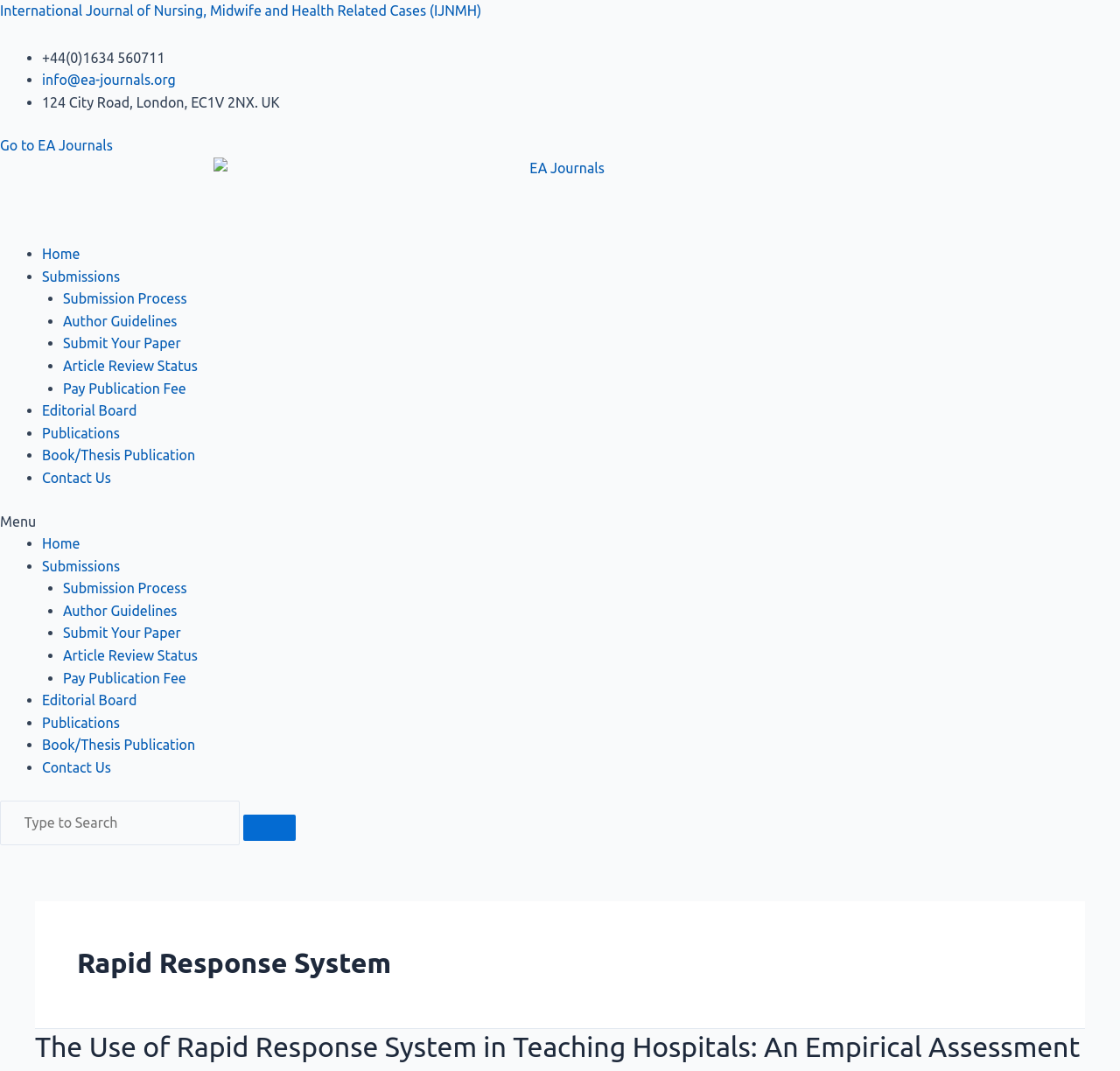Identify the webpage's primary heading and generate its text.

Rapid Response System